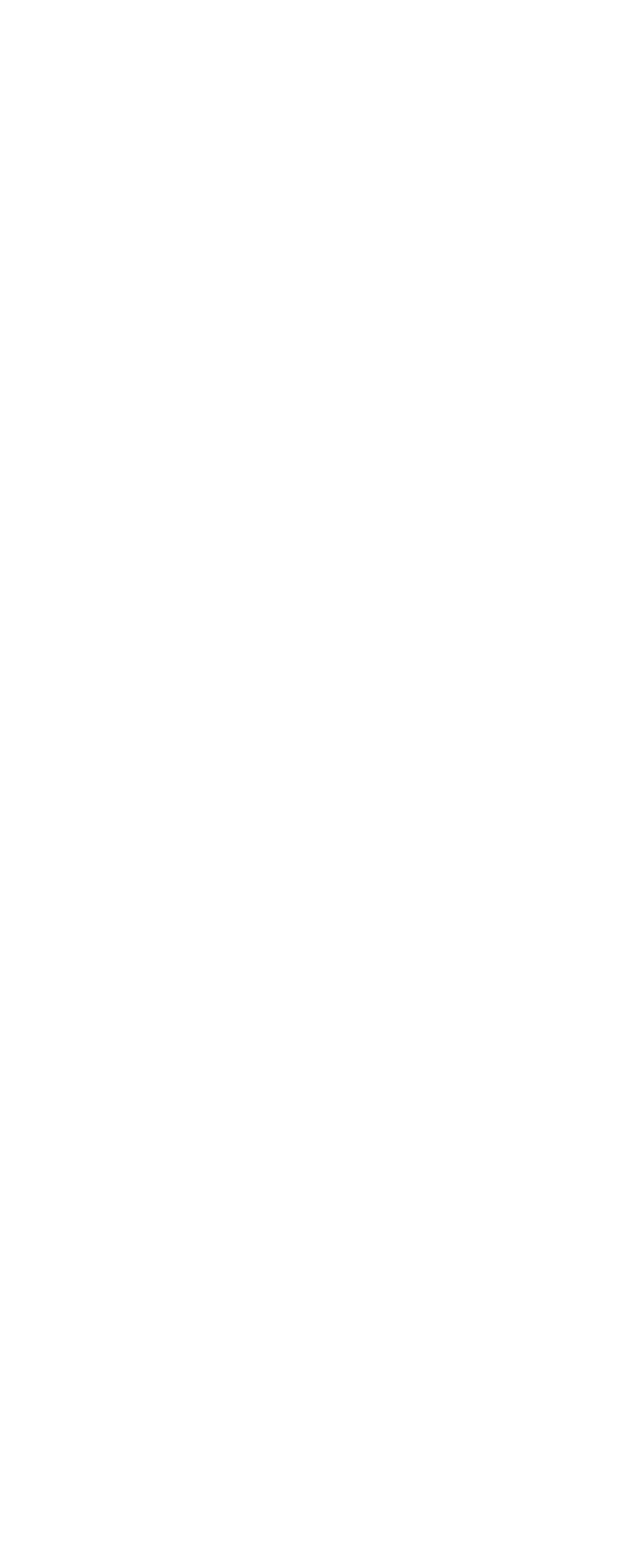Please identify the bounding box coordinates of the element that needs to be clicked to execute the following command: "click the link to read about Mass Shootings in the US". Provide the bounding box using four float numbers between 0 and 1, formatted as [left, top, right, bottom].

[0.026, 0.19, 0.308, 0.272]